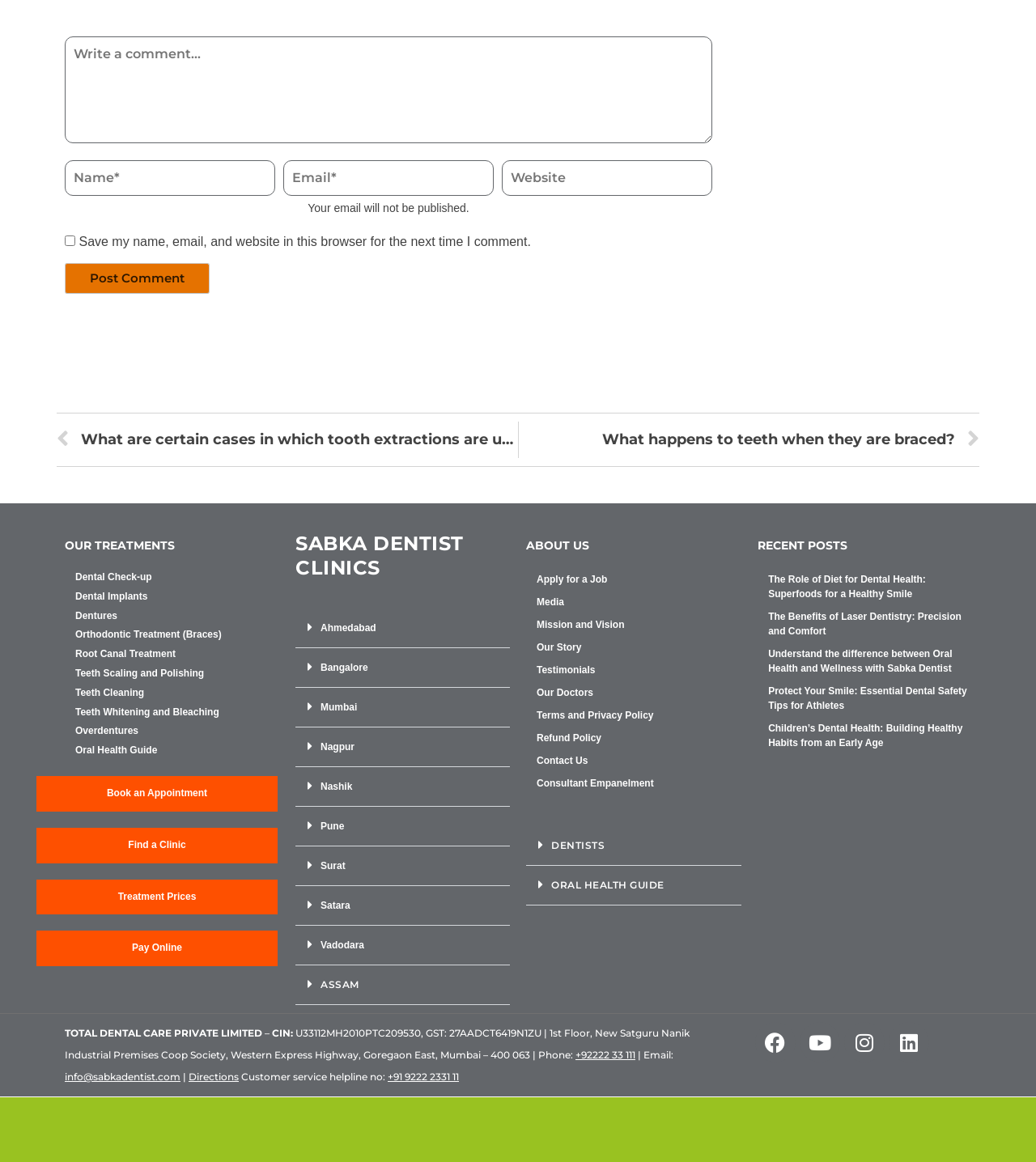Determine the bounding box coordinates of the section to be clicked to follow the instruction: "Post Comment". The coordinates should be given as four float numbers between 0 and 1, formatted as [left, top, right, bottom].

[0.062, 0.226, 0.202, 0.253]